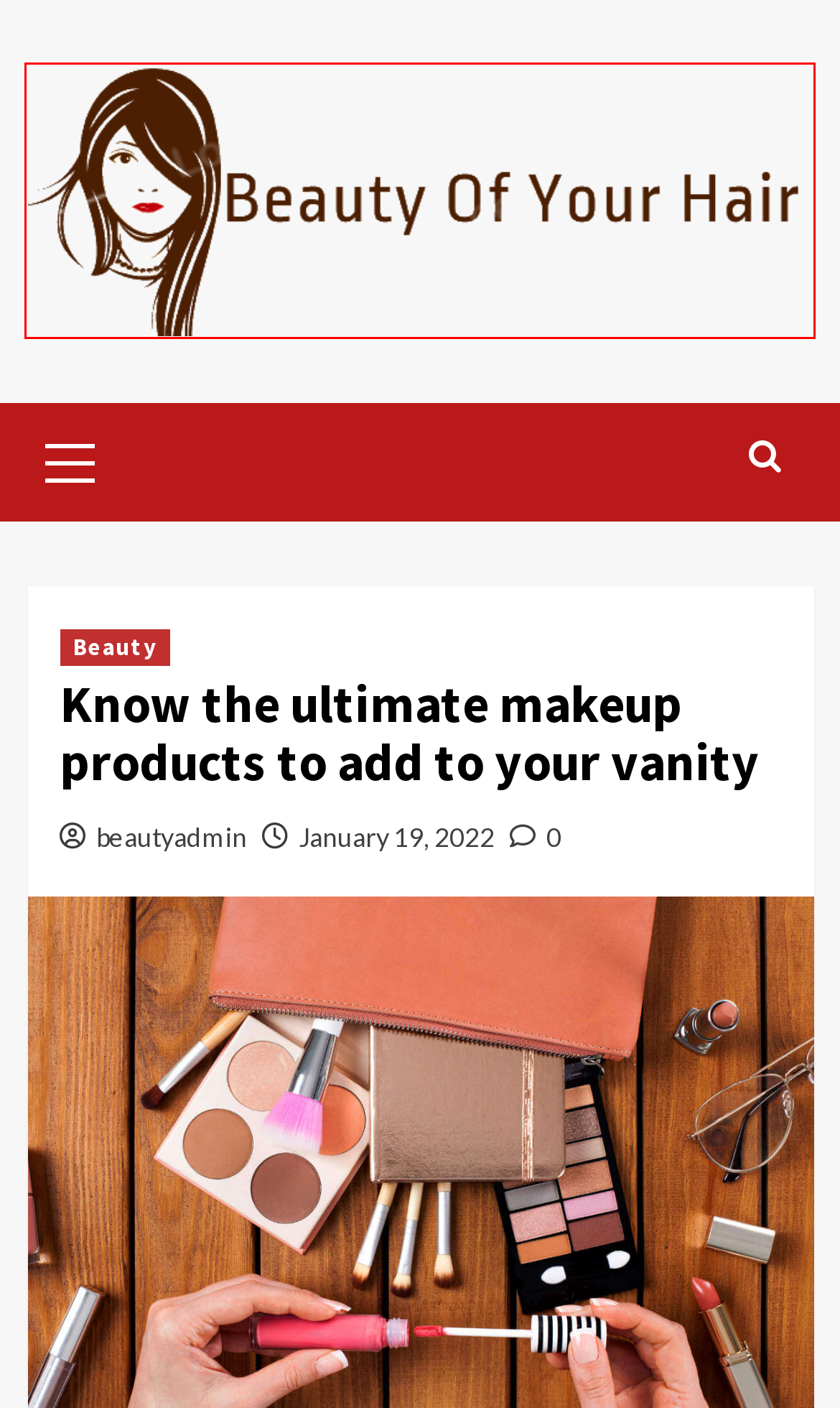You’re provided with a screenshot of a webpage that has a red bounding box around an element. Choose the best matching webpage description for the new page after clicking the element in the red box. The options are:
A. Beauty Archives - Beauty Of Your Hair
B. Wellhealthorganic Home Remedies Tag: Natural Solutions for Common Ailments
C. Beauty Of Your Hair - Tips On Beauty, Hair, Skin and Health Tips
D. Makeup Tips Archives - Beauty Of Your Hair
E. Contact Us - Beauty Of Your Hair
F. Tips and natural remedies to stop hair loss
G. beautyadmin, Author at Beauty Of Your Hair
H. itms-appss://apps.apple.com/app/instagram/id389801252?vt=lo

C